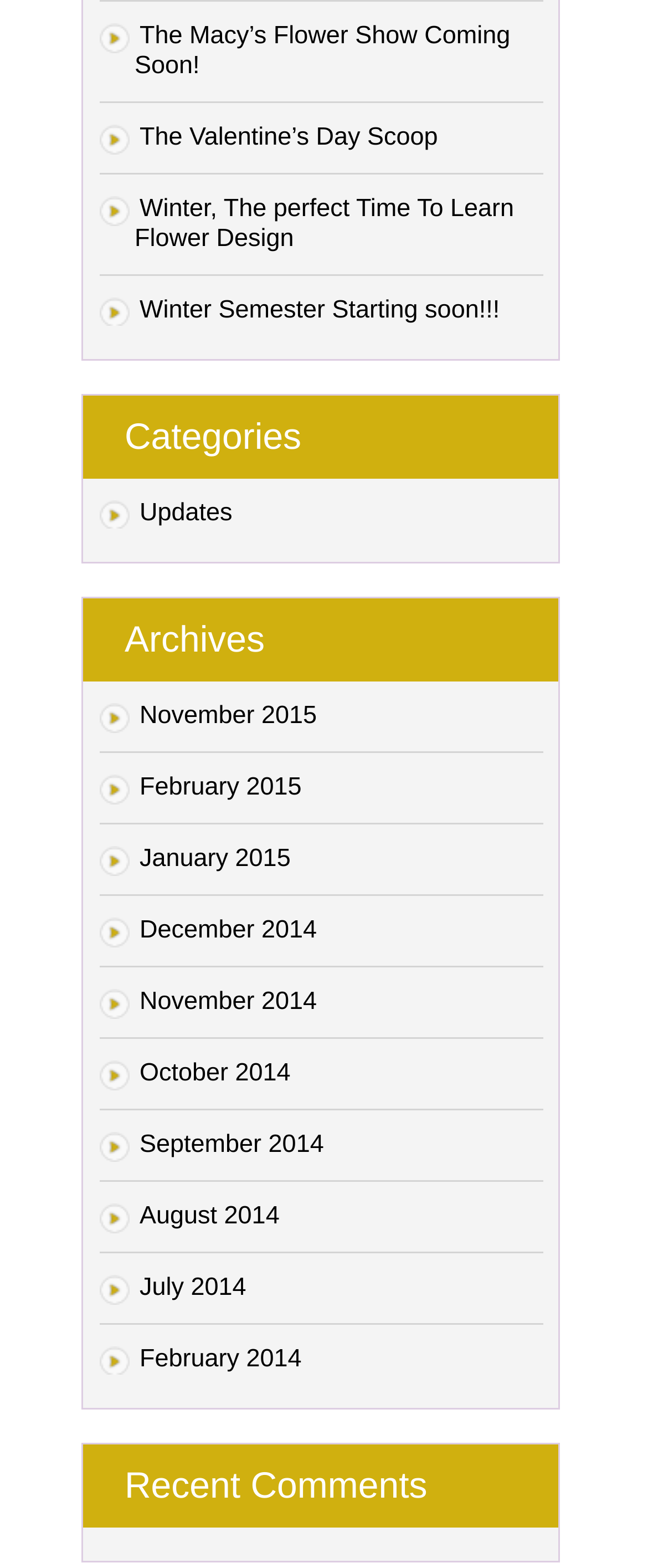Identify the bounding box coordinates of the clickable region required to complete the instruction: "View the Macy's Flower Show". The coordinates should be given as four float numbers within the range of 0 and 1, i.e., [left, top, right, bottom].

[0.208, 0.014, 0.788, 0.051]